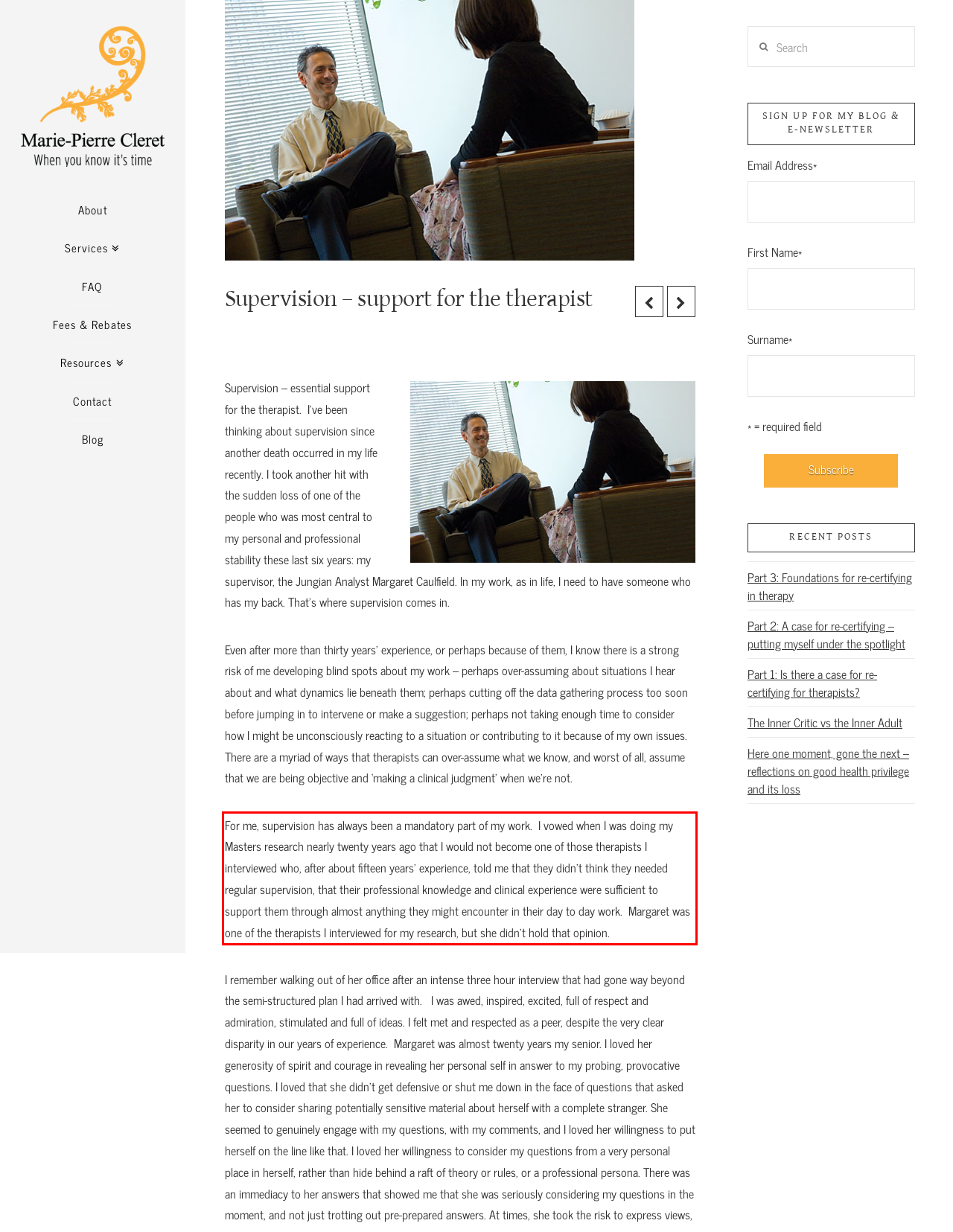You have a webpage screenshot with a red rectangle surrounding a UI element. Extract the text content from within this red bounding box.

For me, supervision has always been a mandatory part of my work. I vowed when I was doing my Masters research nearly twenty years ago that I would not become one of those therapists I interviewed who, after about fifteen years’ experience, told me that they didn’t think they needed regular supervision, that their professional knowledge and clinical experience were sufficient to support them through almost anything they might encounter in their day to day work. Margaret was one of the therapists I interviewed for my research, but she didn’t hold that opinion.